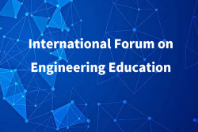Using details from the image, please answer the following question comprehensively:
What is the purpose of the International Forum on Engineering Education?

The caption suggests that the forum aims to 'foster discussions, share insights, and promote advancements in engineering teaching and learning methodologies', indicating that the purpose of the forum is to facilitate discussions and advancements in the field of engineering education.